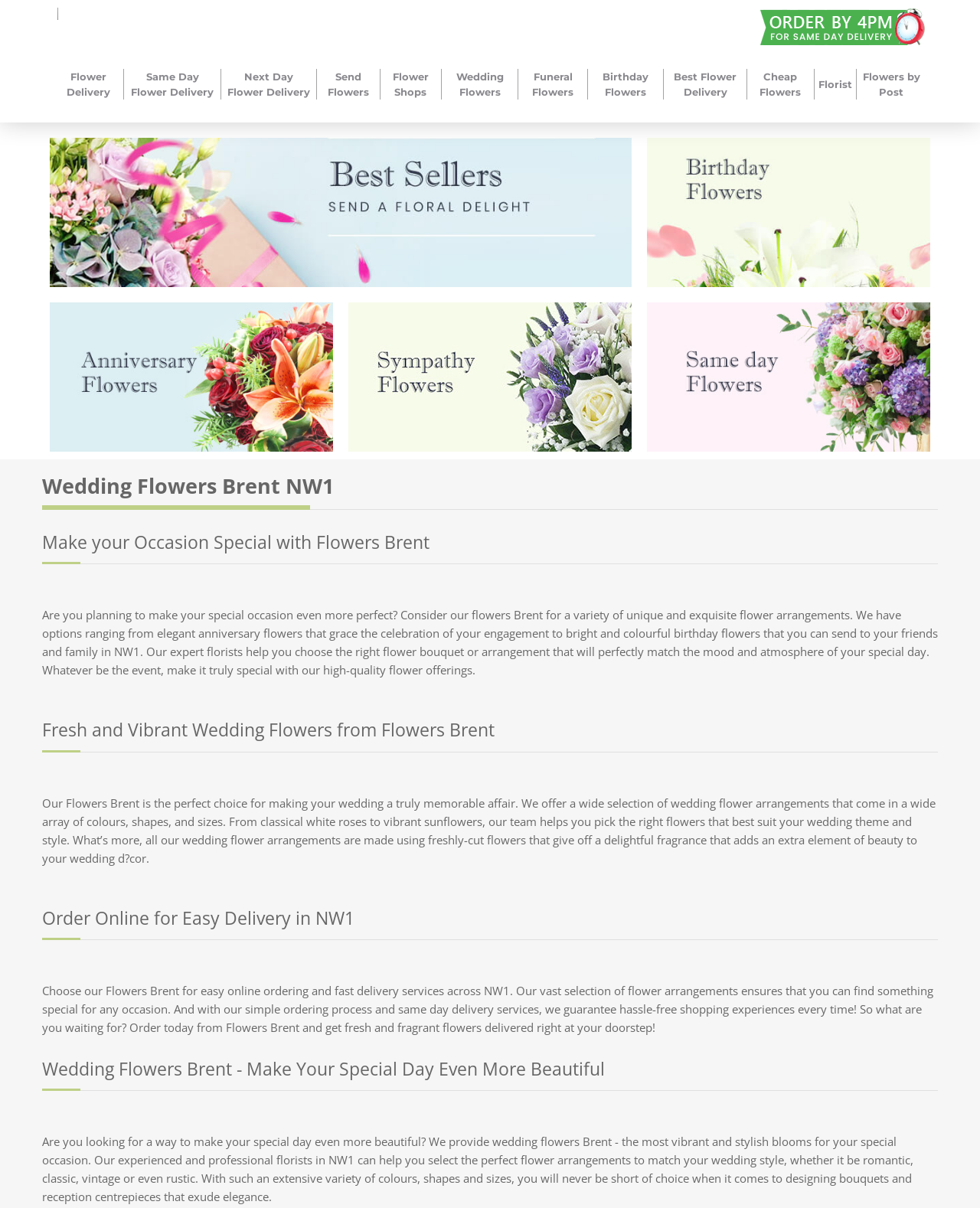Please reply to the following question using a single word or phrase: 
Can I get flowers delivered on the same day?

Yes